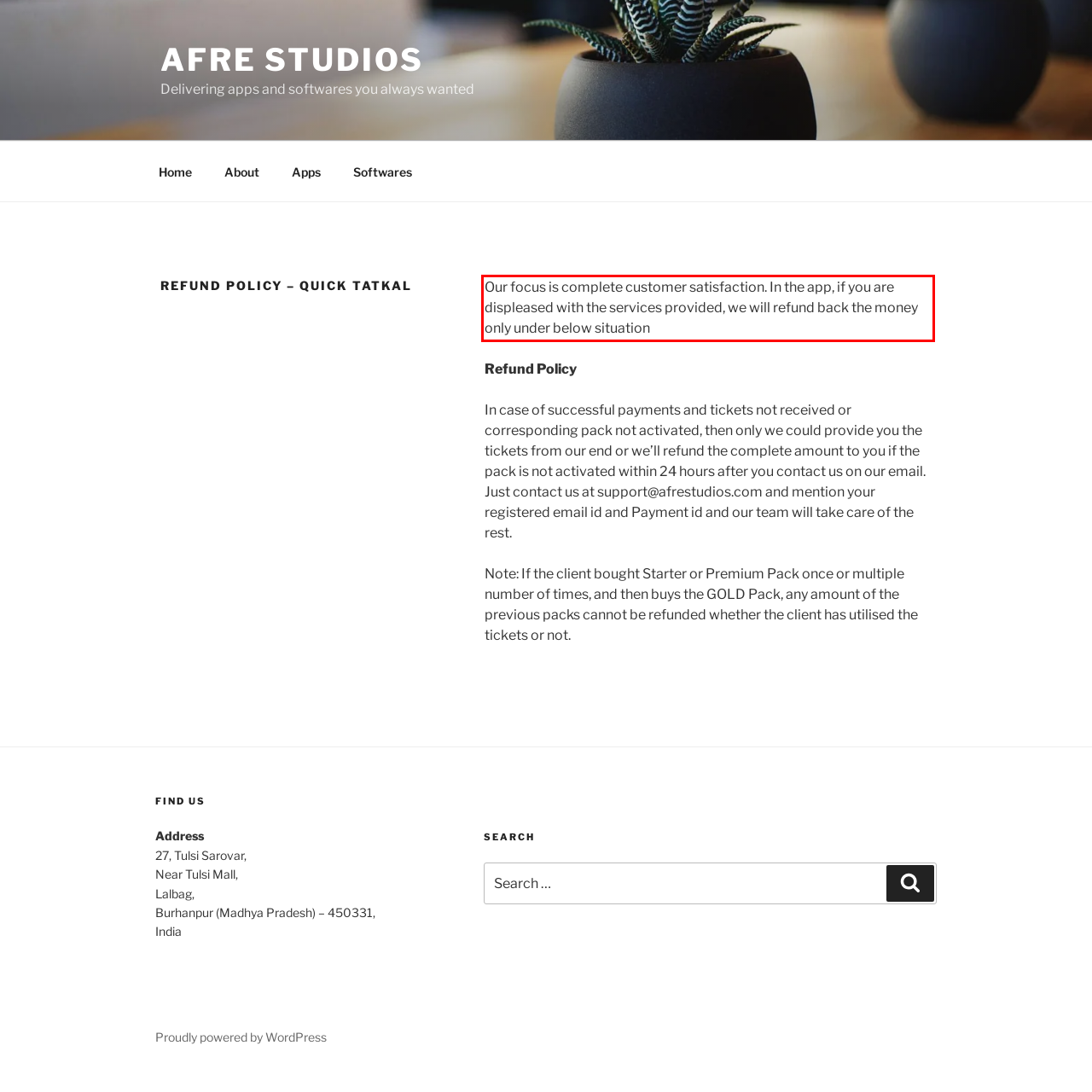Within the provided webpage screenshot, find the red rectangle bounding box and perform OCR to obtain the text content.

Our focus is complete customer satisfaction. In the app, if you are displeased with the services provided, we will refund back the money only under below situation